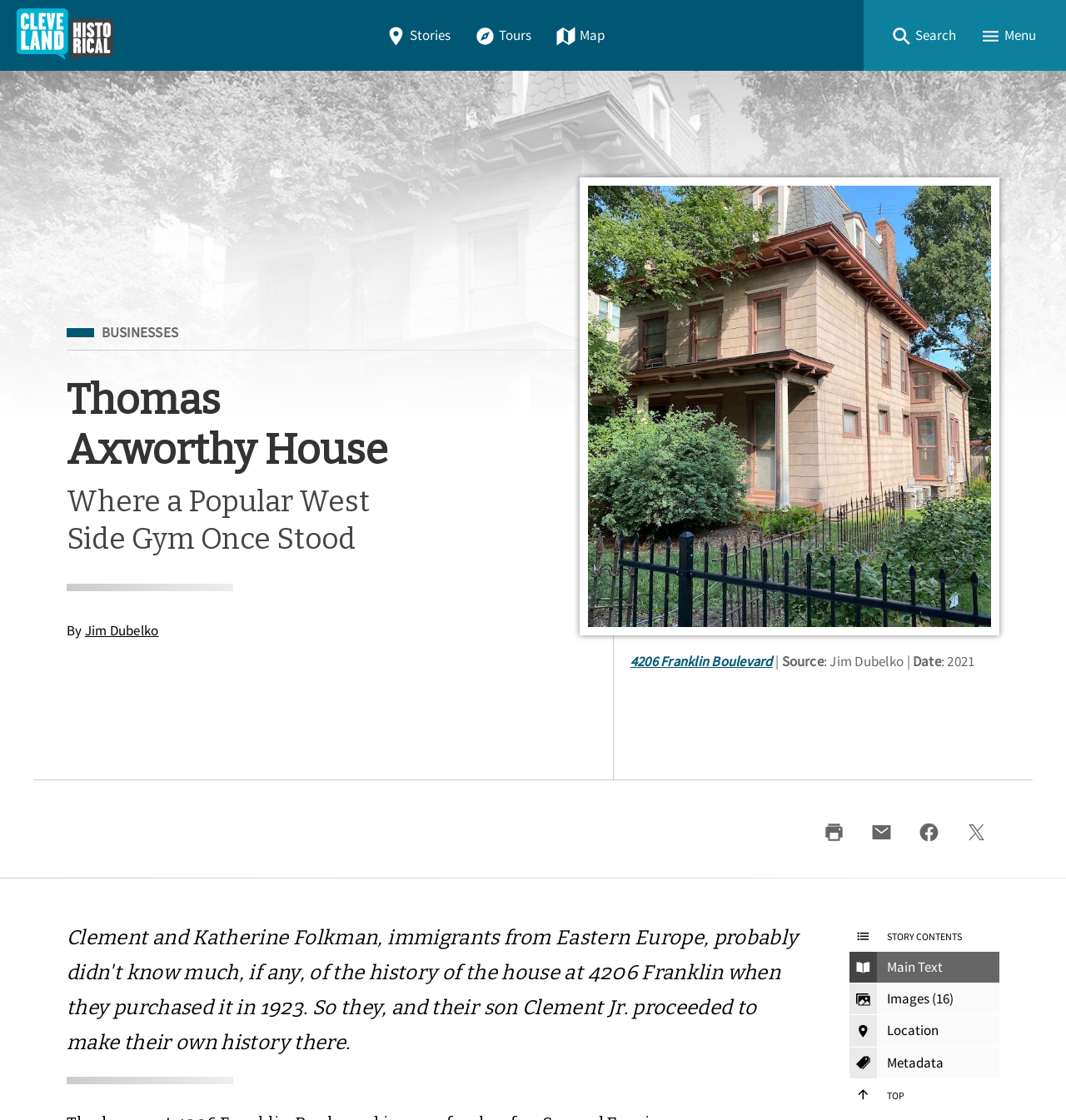Respond to the question below with a single word or phrase:
What is the location of the house?

4206 Franklin Boulevard